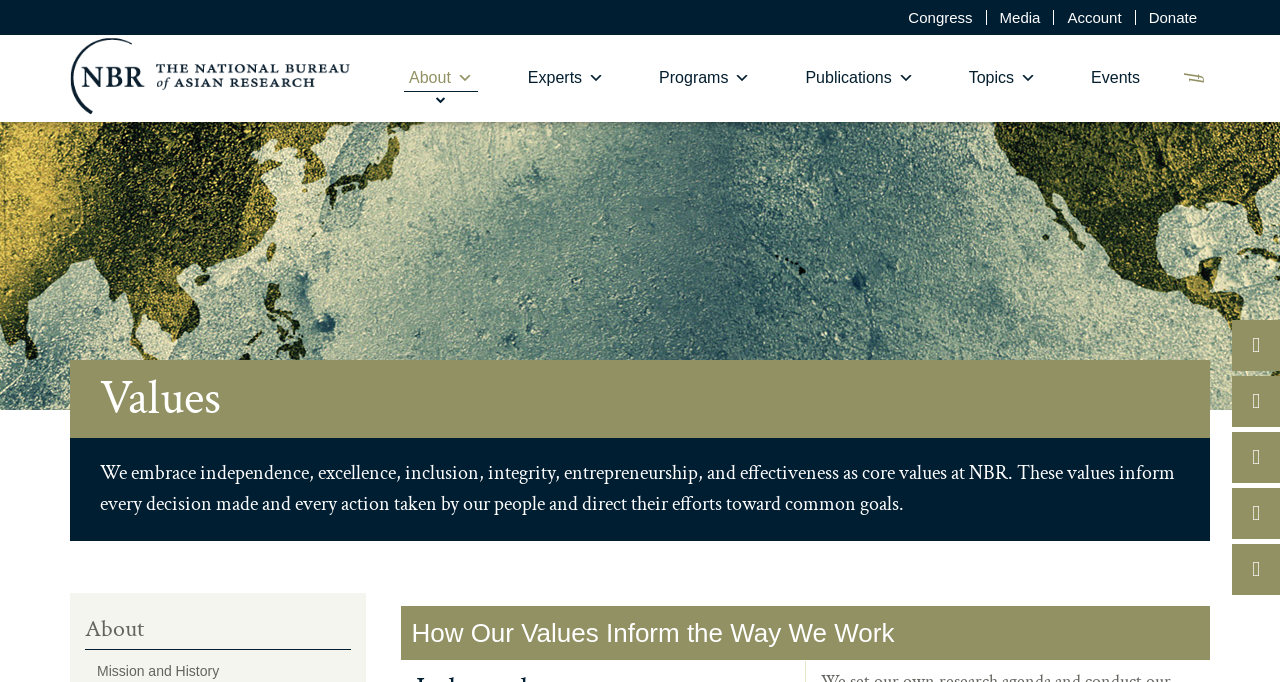How many main menu items are there?
Analyze the screenshot and provide a detailed answer to the question.

I counted the number of main menu items at the top of the webpage, which are About, Experts, Programs, Publications, Topics, Events, and the search button.